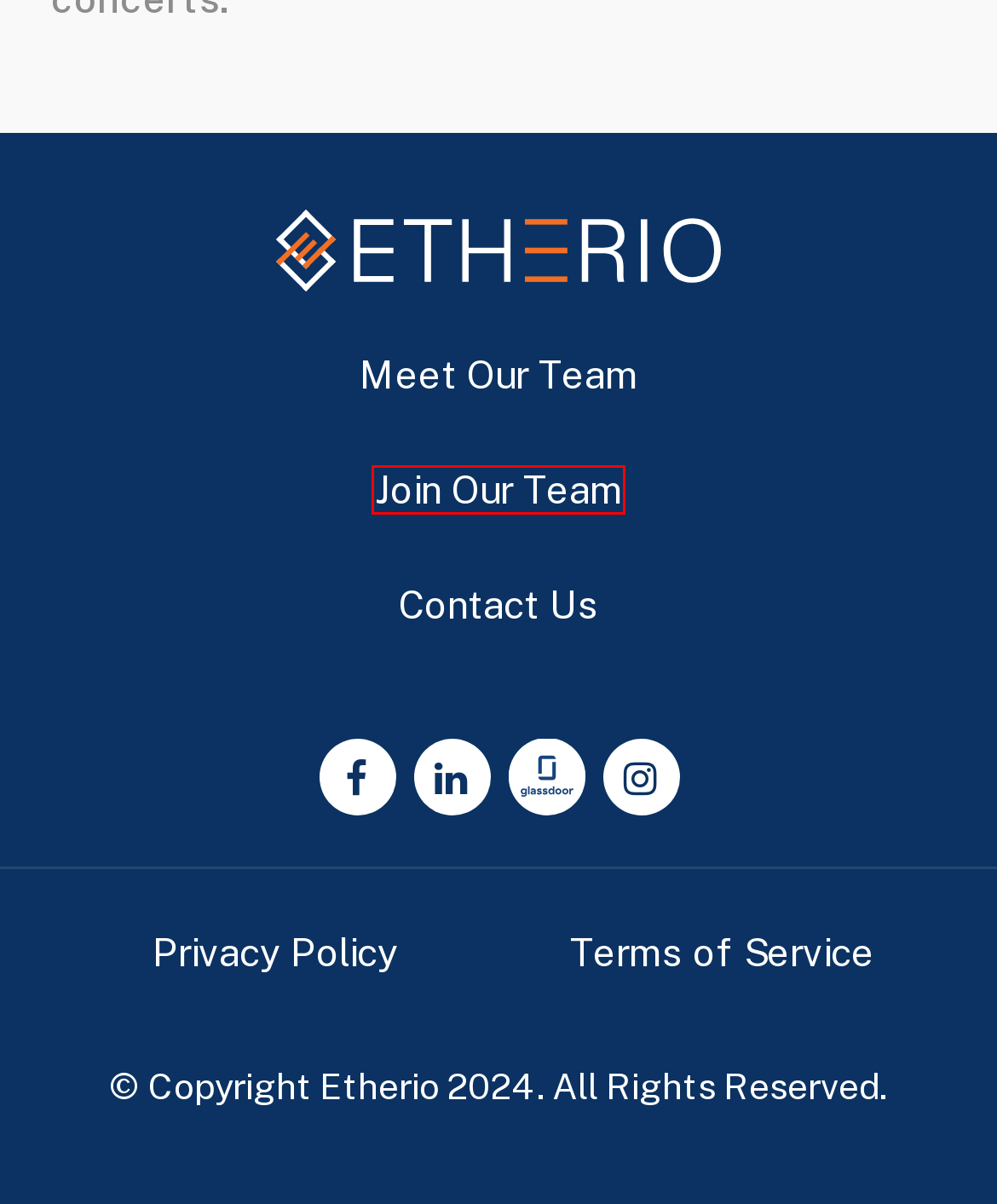Observe the webpage screenshot and focus on the red bounding box surrounding a UI element. Choose the most appropriate webpage description that corresponds to the new webpage after clicking the element in the bounding box. Here are the candidates:
A. About Etherio - Etherio
B. Privacy Policy: Your Data Security with us | Etherio
C. Meet Our Team - Etherio
D. Explore Our Resource Hub for Business Success | Etherio
E. Etherio Terms of Service | Legal Agreement for Users
F. Contact Us - Etherio
G. Careers - Etherio
H. End-To-End Meeting & Association Management - Etherio

G